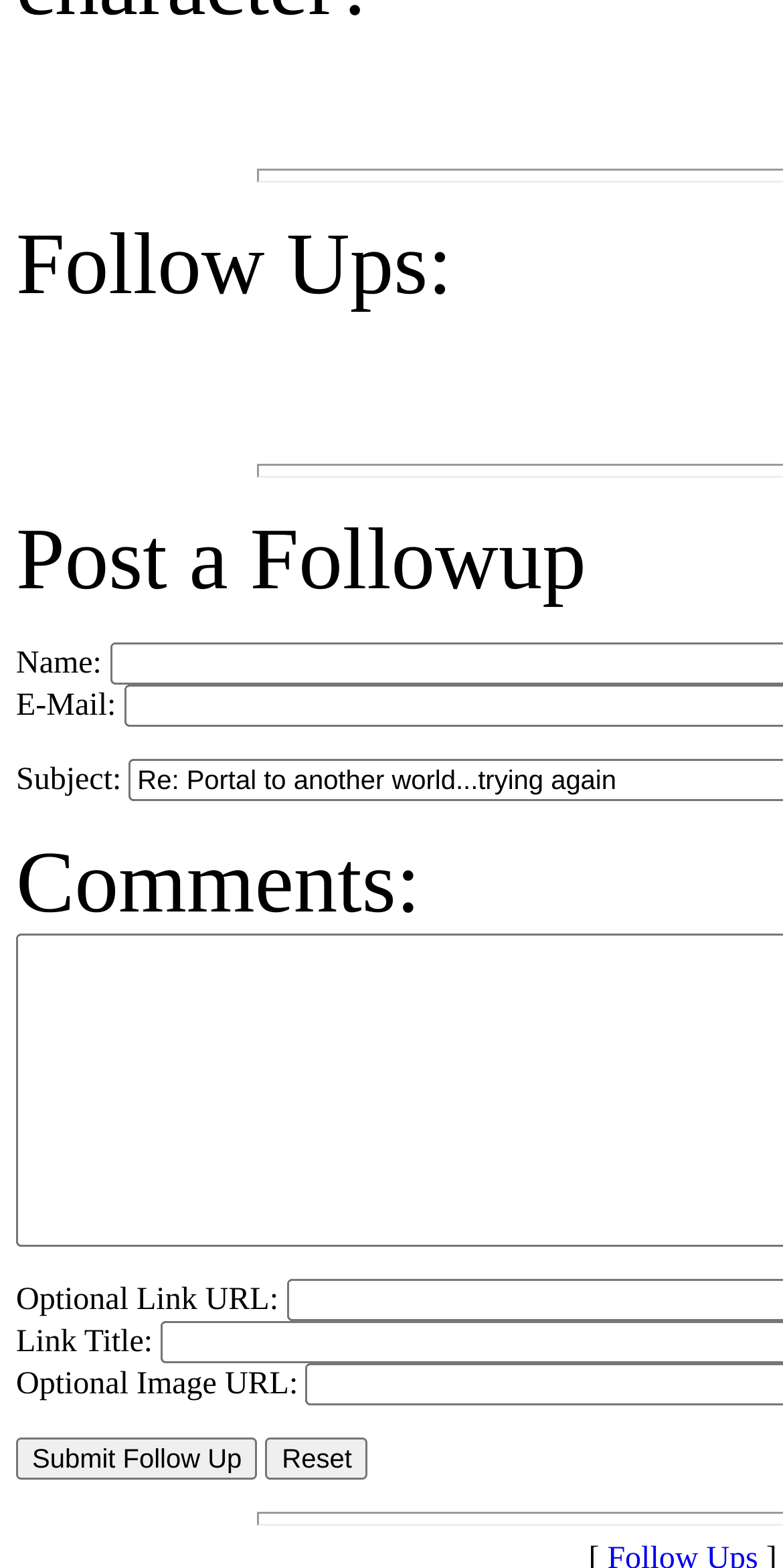How many input fields are there for entering text?
Using the image as a reference, answer with just one word or a short phrase.

6